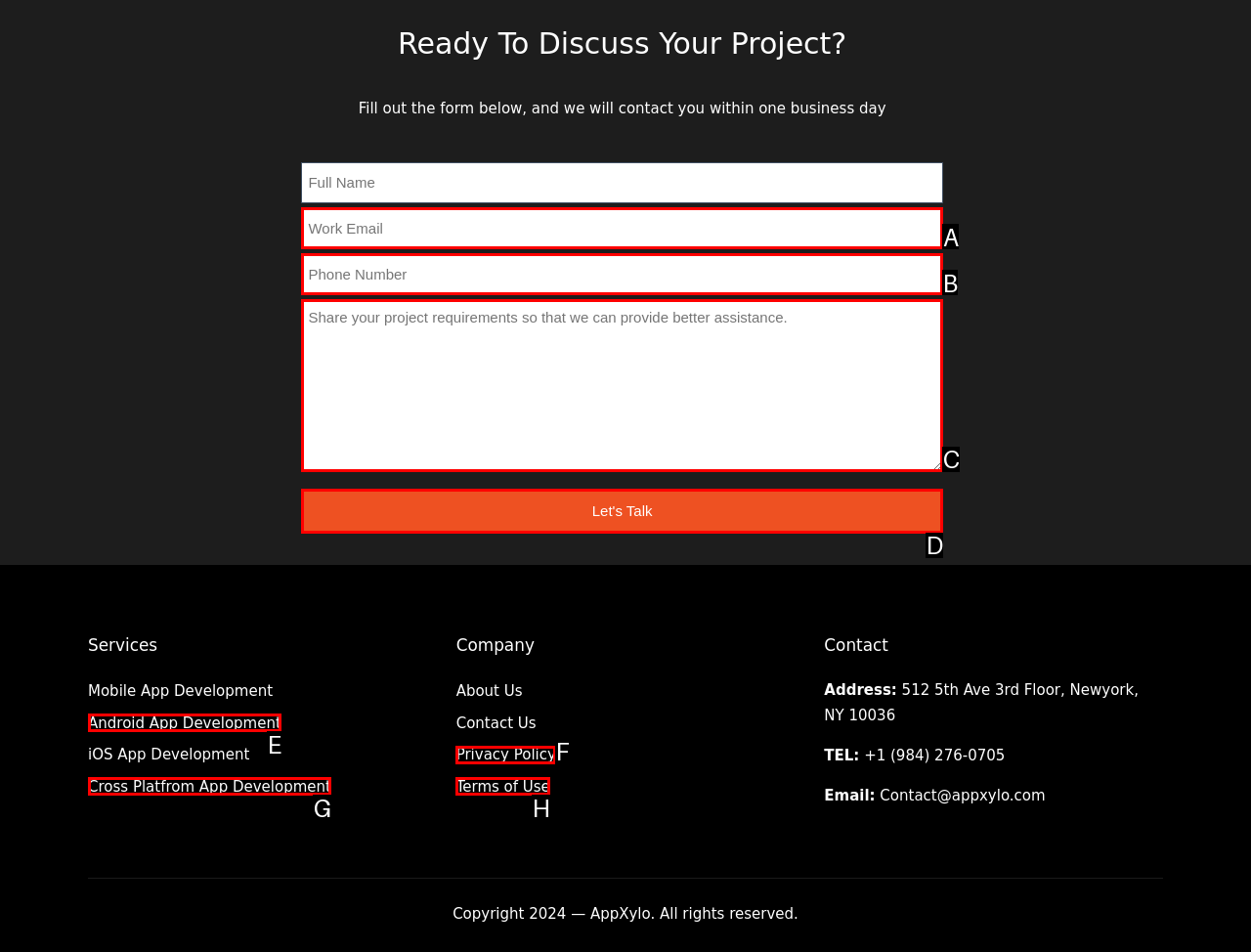Based on the provided element description: Privacy Policy, identify the best matching HTML element. Respond with the corresponding letter from the options shown.

F